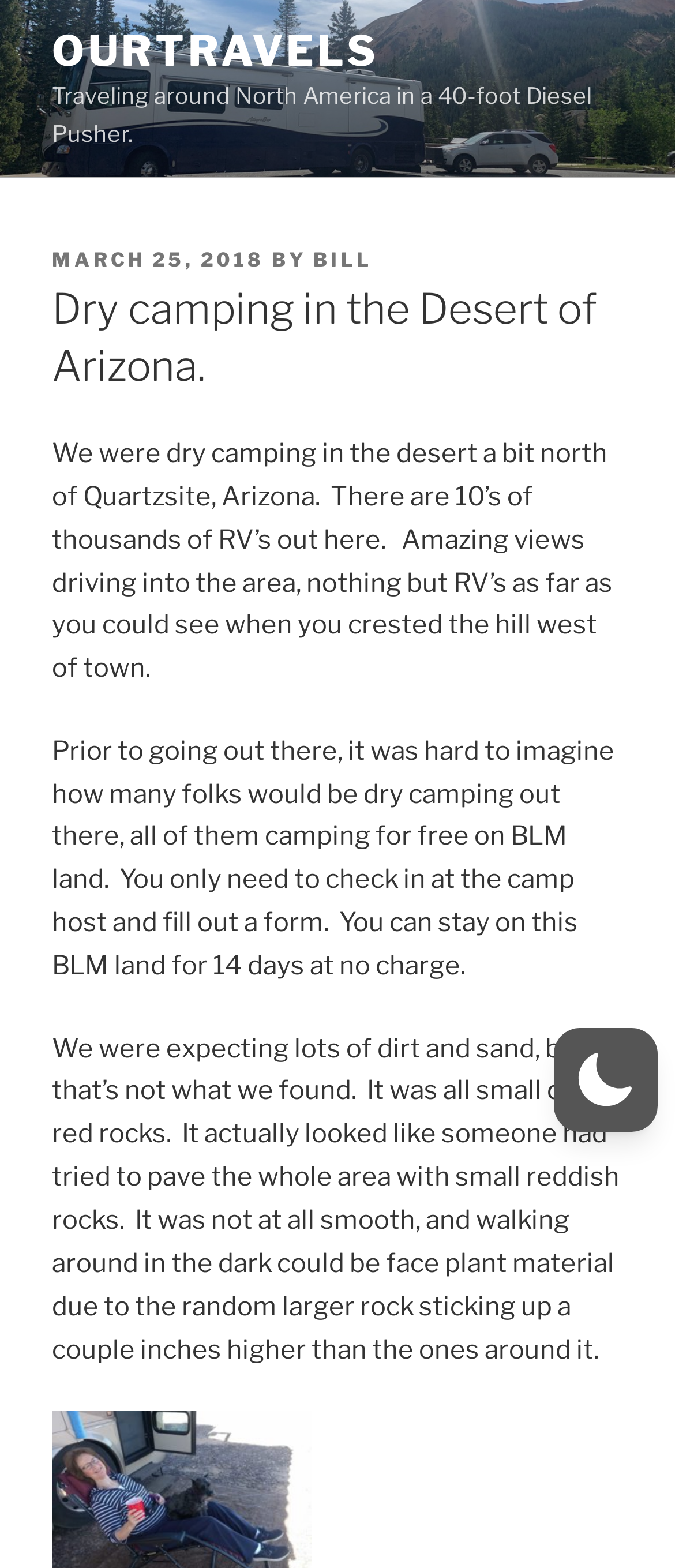Given the description: "March 25, 2018March 26, 2018", determine the bounding box coordinates of the UI element. The coordinates should be formatted as four float numbers between 0 and 1, [left, top, right, bottom].

[0.077, 0.157, 0.392, 0.173]